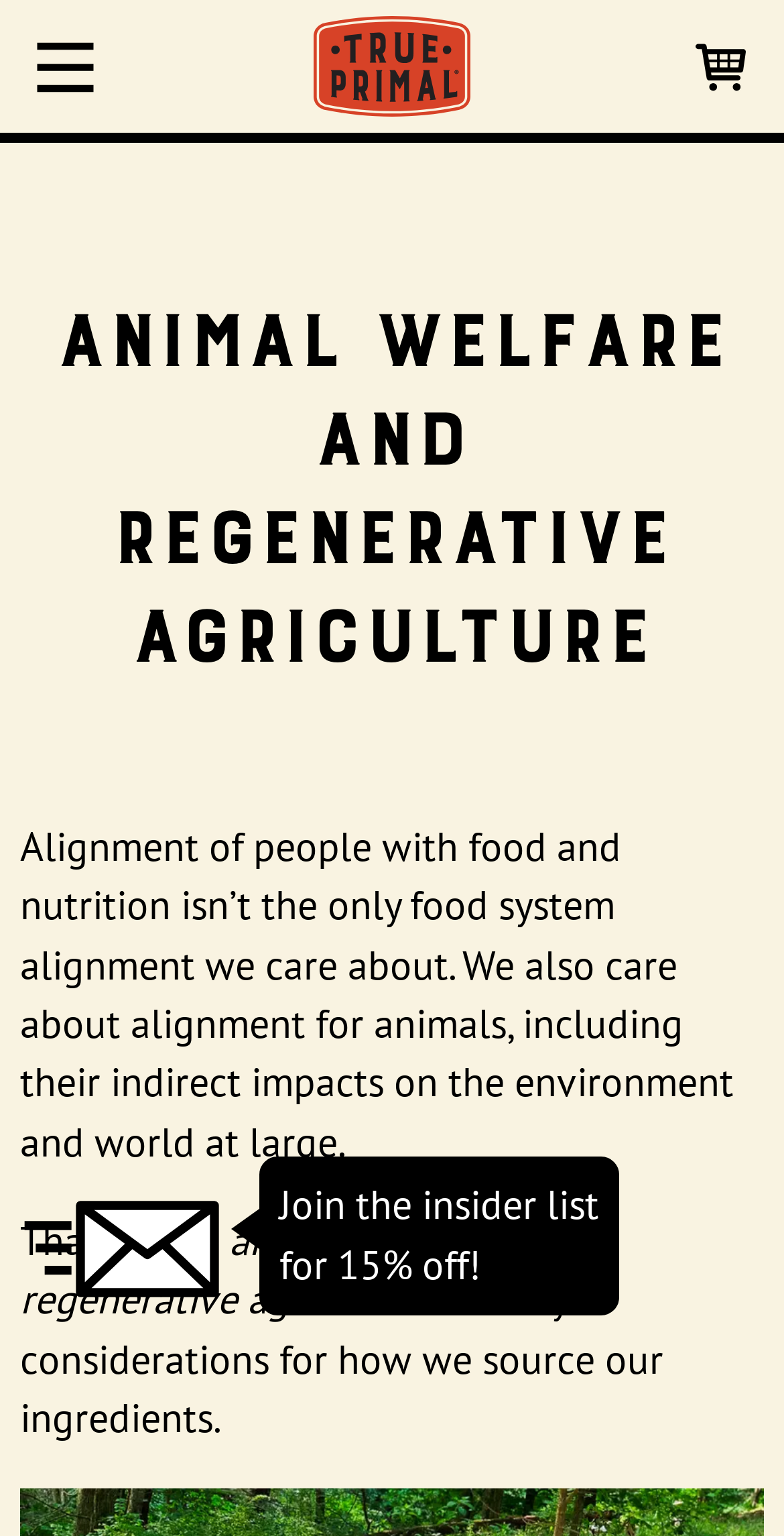What is the call-to-action in the bottom section?
Using the details shown in the screenshot, provide a comprehensive answer to the question.

In the bottom section of the webpage, I found a layout table with a cell containing the text 'Join the insider list for 15% off!'. This is likely a call-to-action encouraging users to join the insider list to receive a discount.